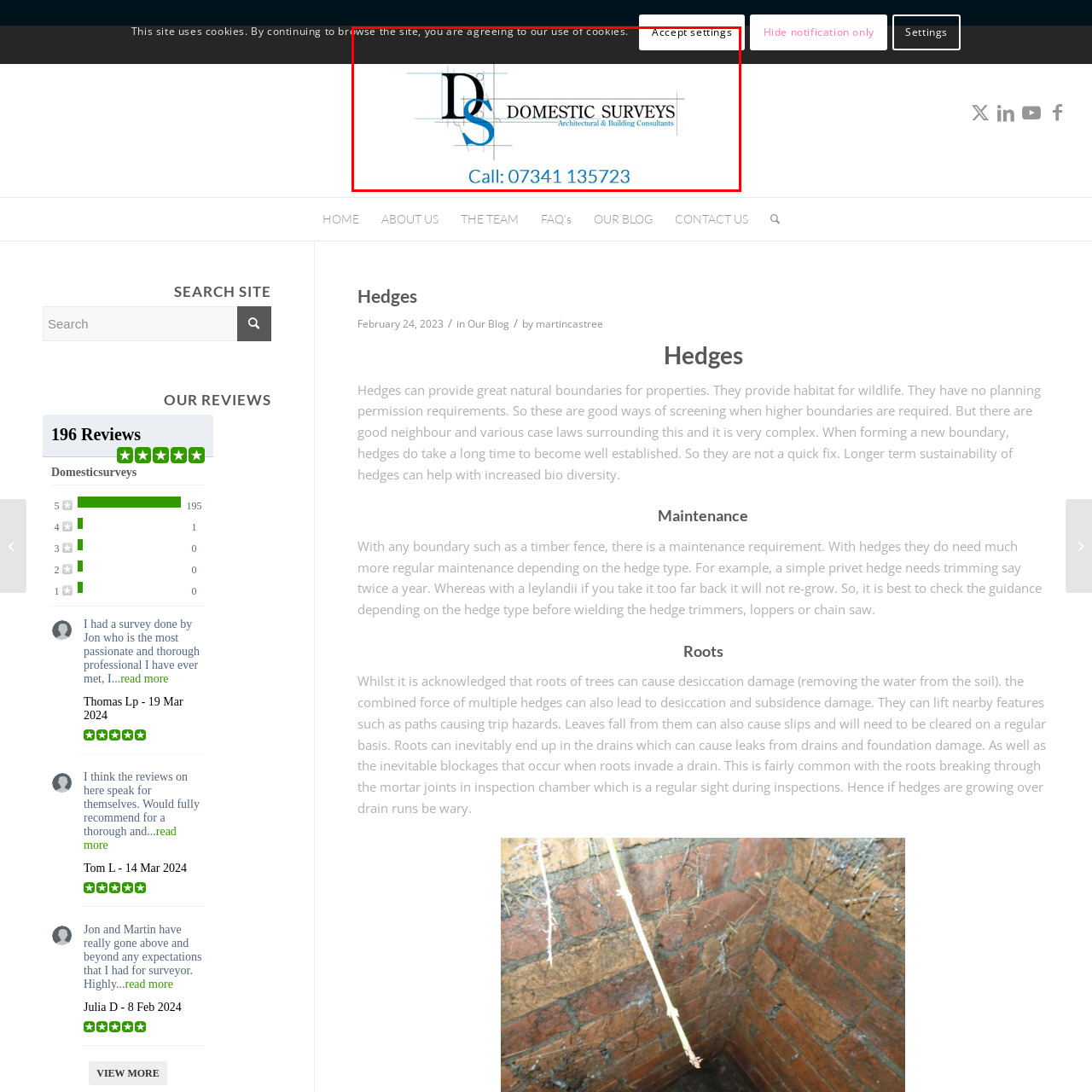Offer a comprehensive narrative for the image inside the red bounding box.

The image displays the logo for "Domestic Surveys," an architectural and building consulting firm. The logo prominently features the initials "DS" designed in a sophisticated blue and black color scheme, with the full name "DOMESTIC SURVEYS" written below in elegant typography. Underneath the company name, a tagline identifies their services, stating "Architectural & Building Consultants." The image also includes a contact number for inquiries, "Call: 07341 135723," emphasizing accessibility for potential clients. Overall, the design conveys professionalism and expertise in the field of domestic surveys and architectural consulting.